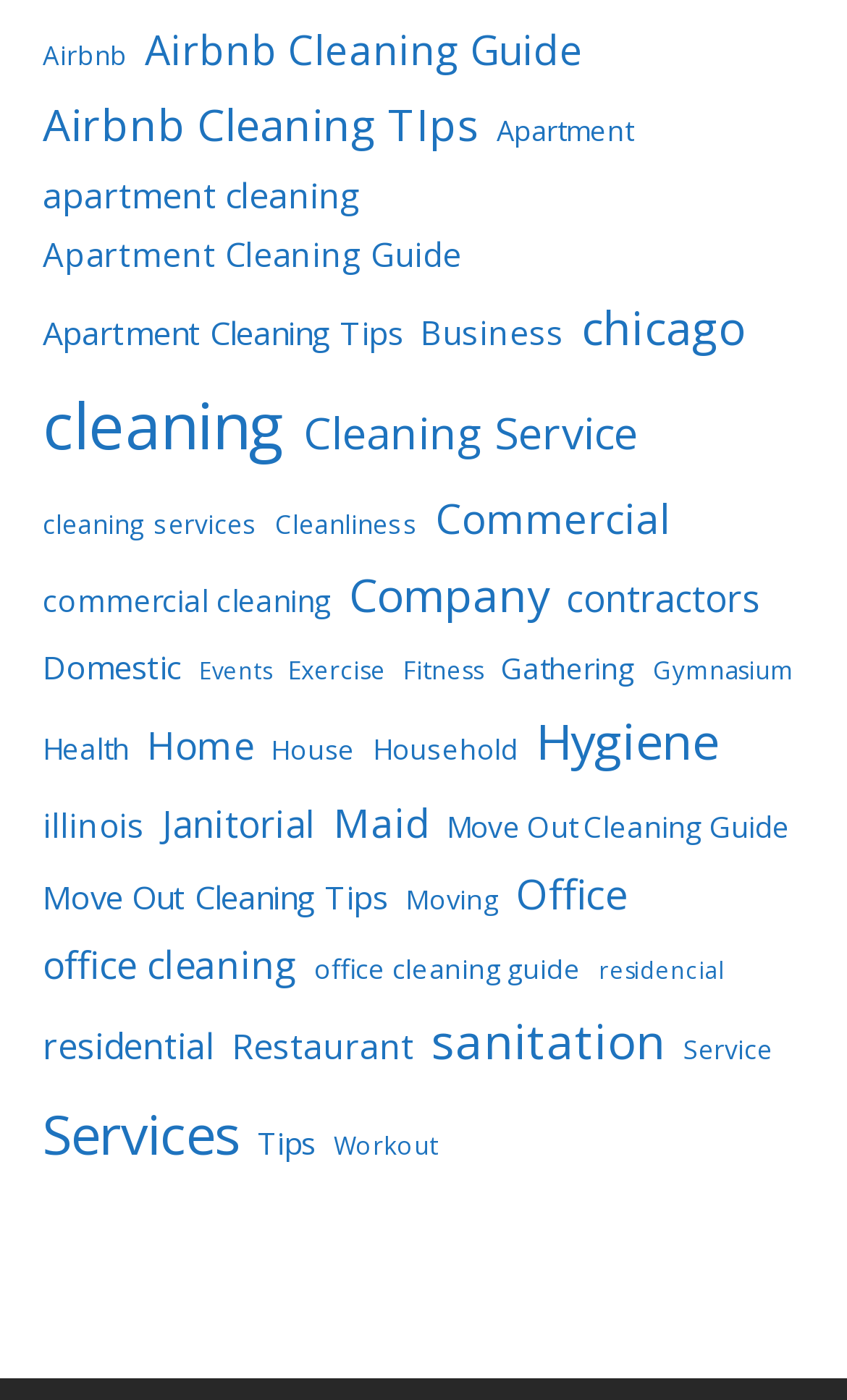How many links have 'office' in their text?
From the screenshot, provide a brief answer in one word or phrase.

3